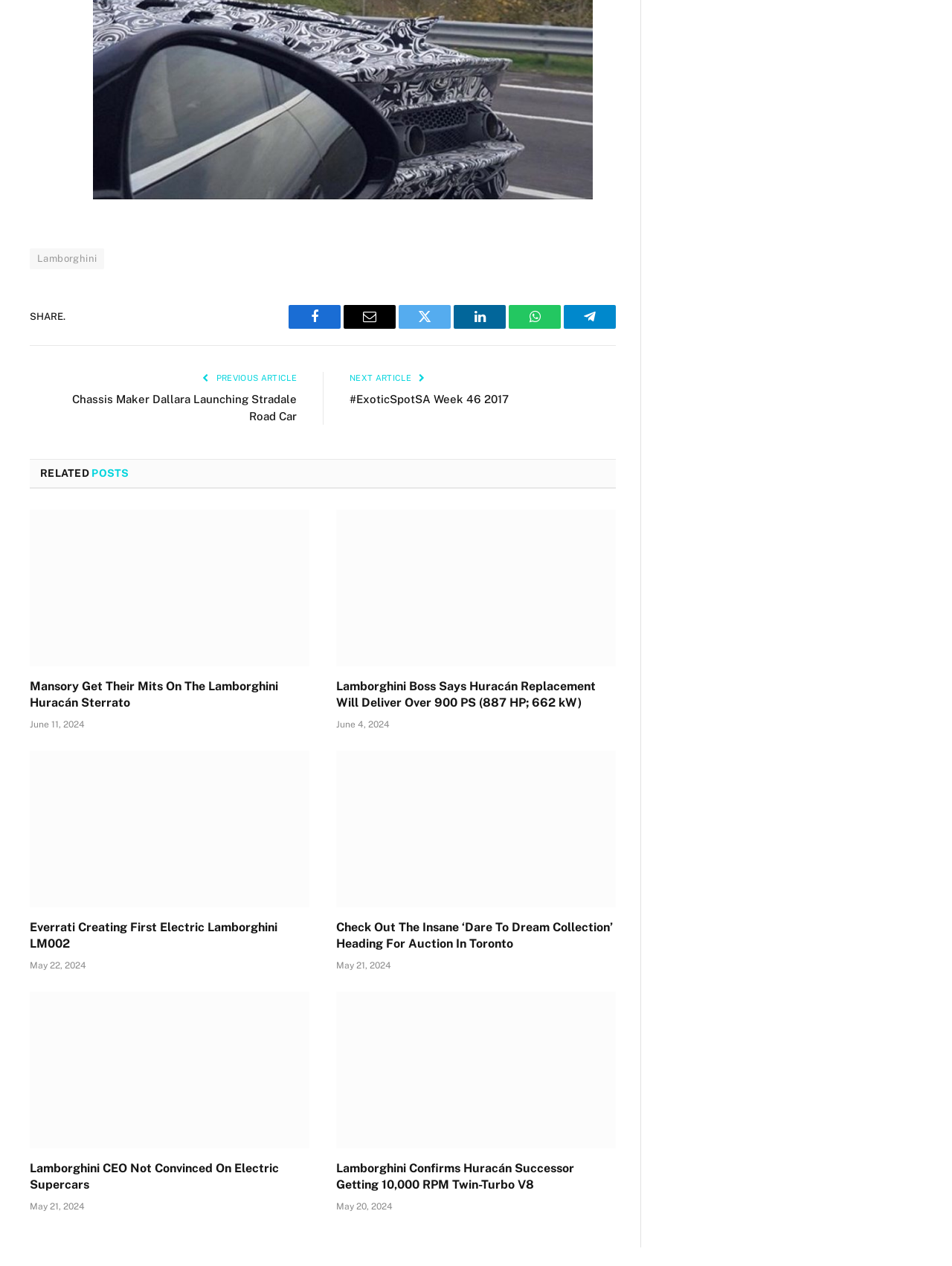Reply to the question with a single word or phrase:
What is the title of the first related post?

Mansory Get Their Mits On The Lamborghini Huracán Sterrato